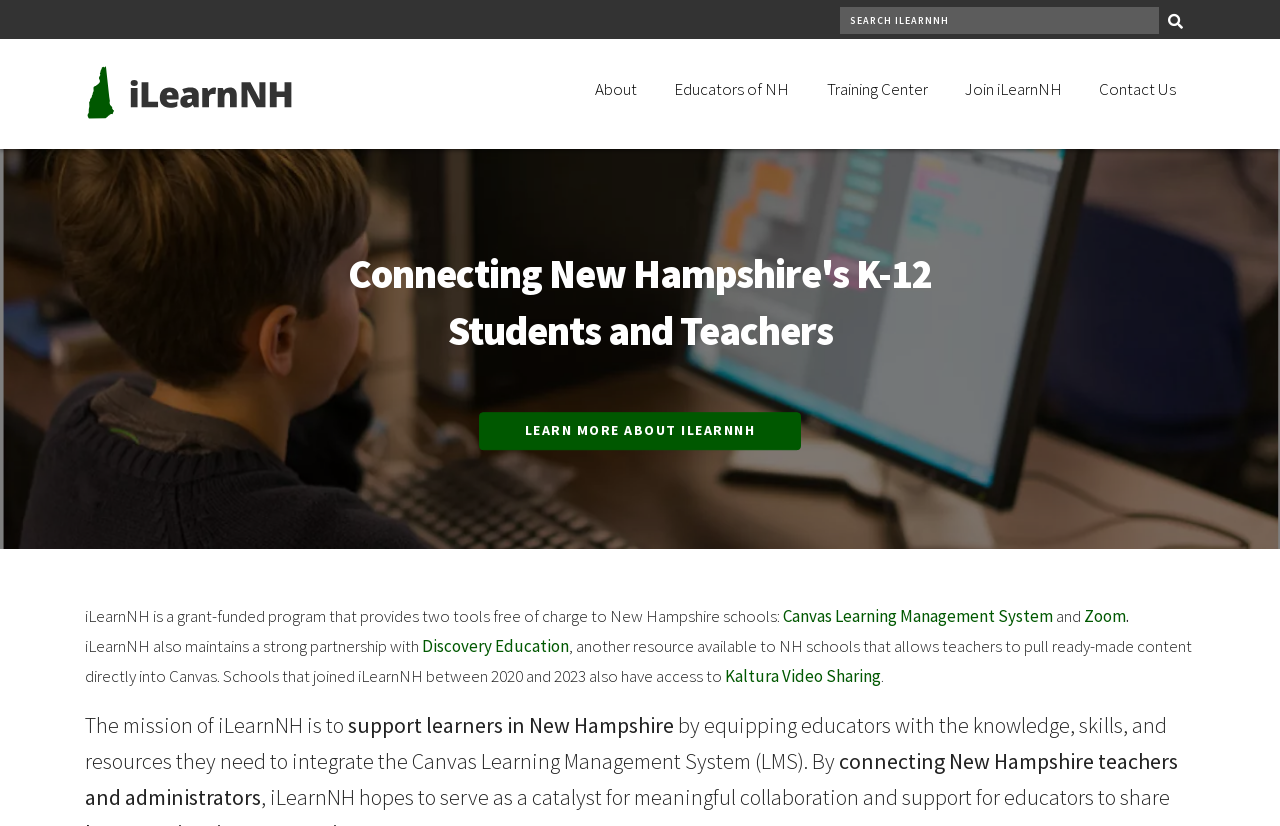Identify the bounding box coordinates of the specific part of the webpage to click to complete this instruction: "Visit the About page".

[0.45, 0.071, 0.512, 0.144]